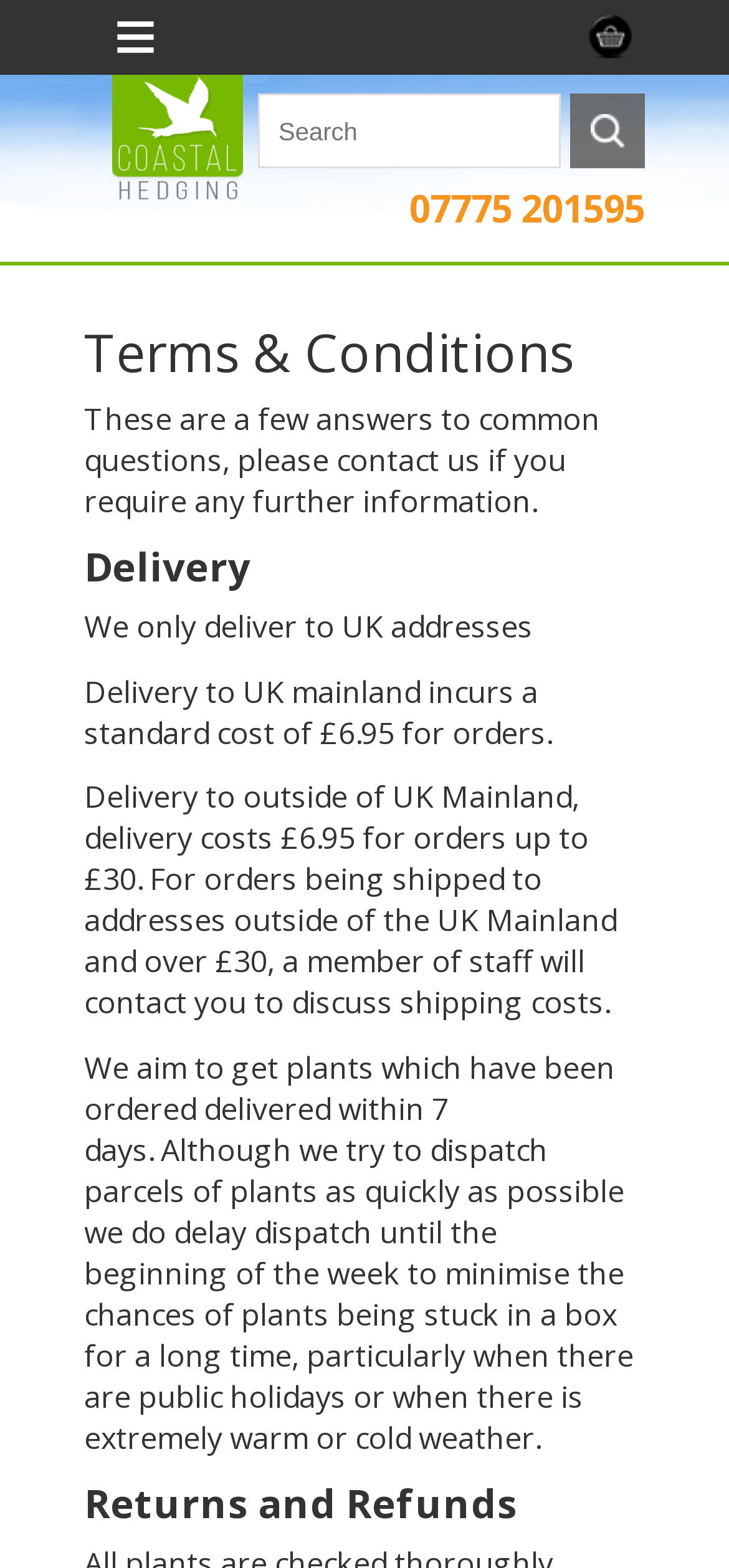How much does delivery cost to UK mainland? Based on the image, give a response in one word or a short phrase.

£6.95